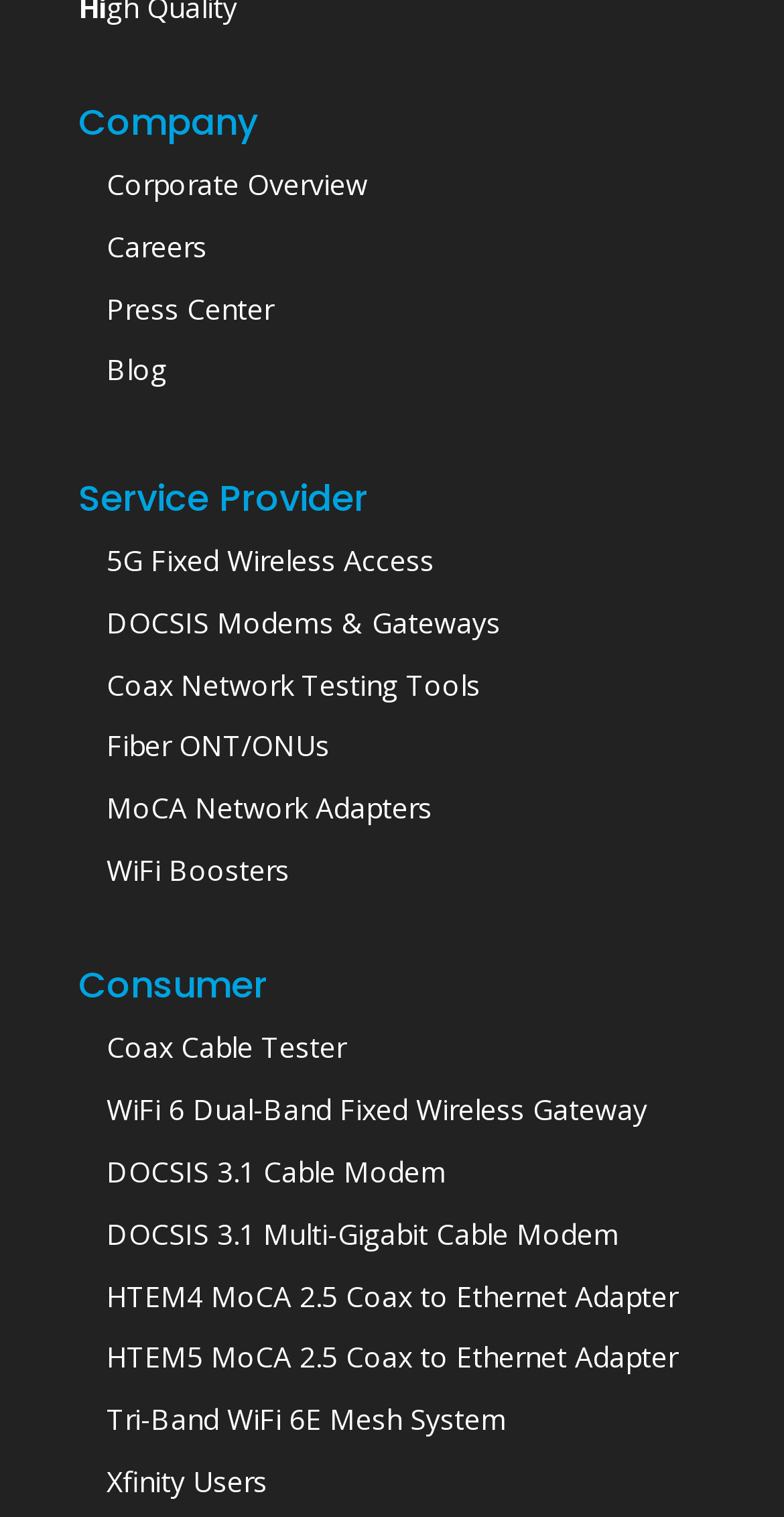Bounding box coordinates are specified in the format (top-left x, top-left y, bottom-right x, bottom-right y). All values are floating point numbers bounded between 0 and 1. Please provide the bounding box coordinate of the region this sentence describes: Blog

[0.136, 0.231, 0.213, 0.256]